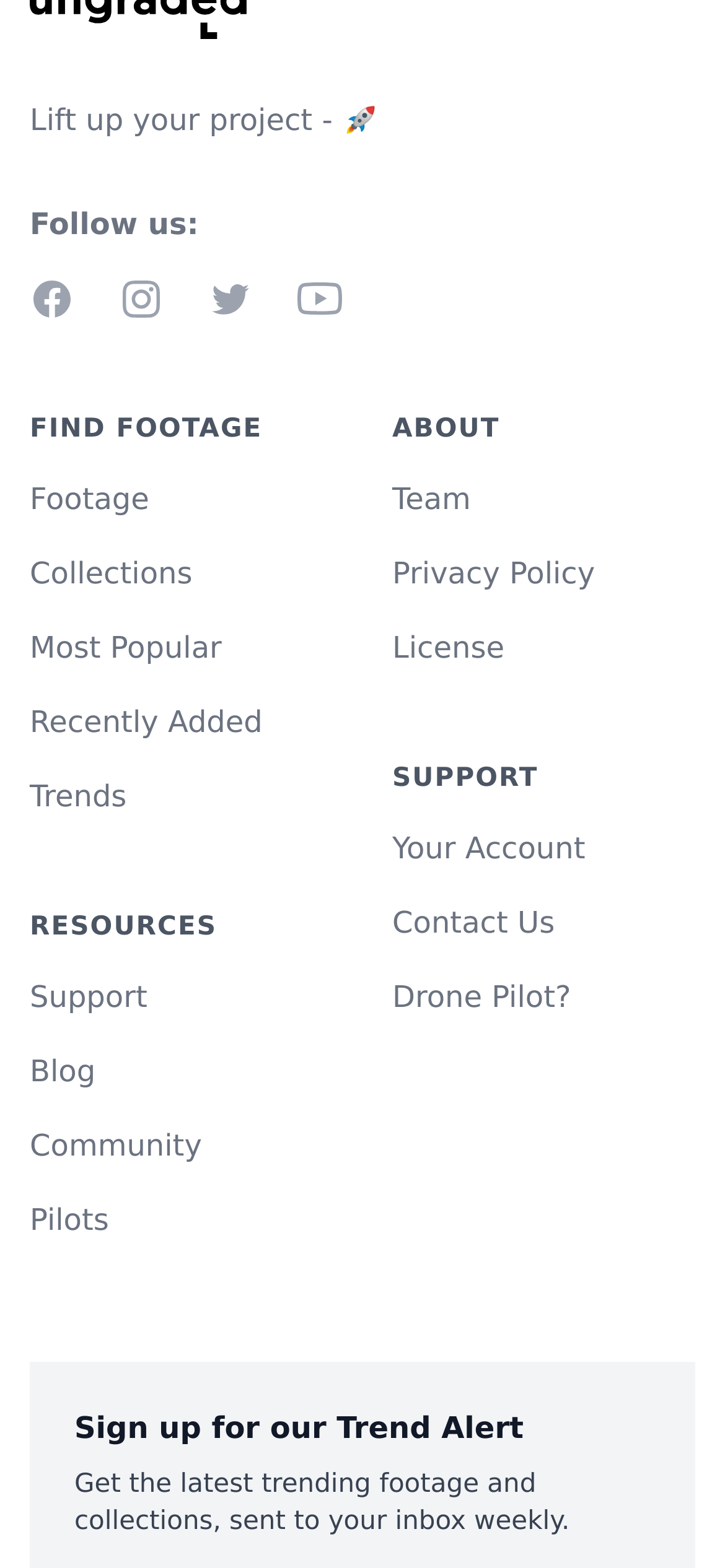Please provide the bounding box coordinates for the element that needs to be clicked to perform the following instruction: "View recent posts". The coordinates should be given as four float numbers between 0 and 1, i.e., [left, top, right, bottom].

None